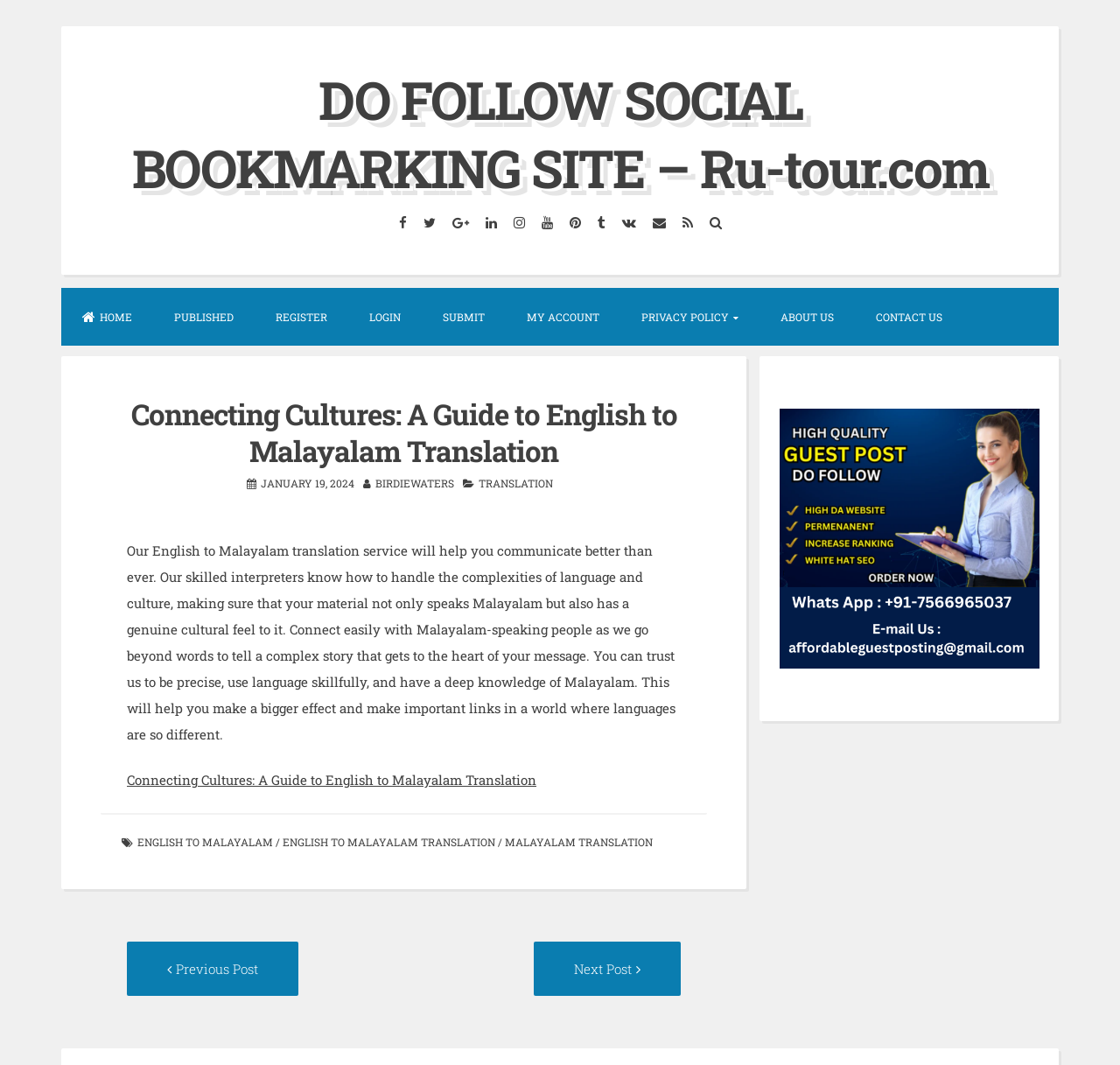Locate the bounding box of the UI element described in the following text: "English to Malayalam Translation".

[0.252, 0.784, 0.442, 0.797]